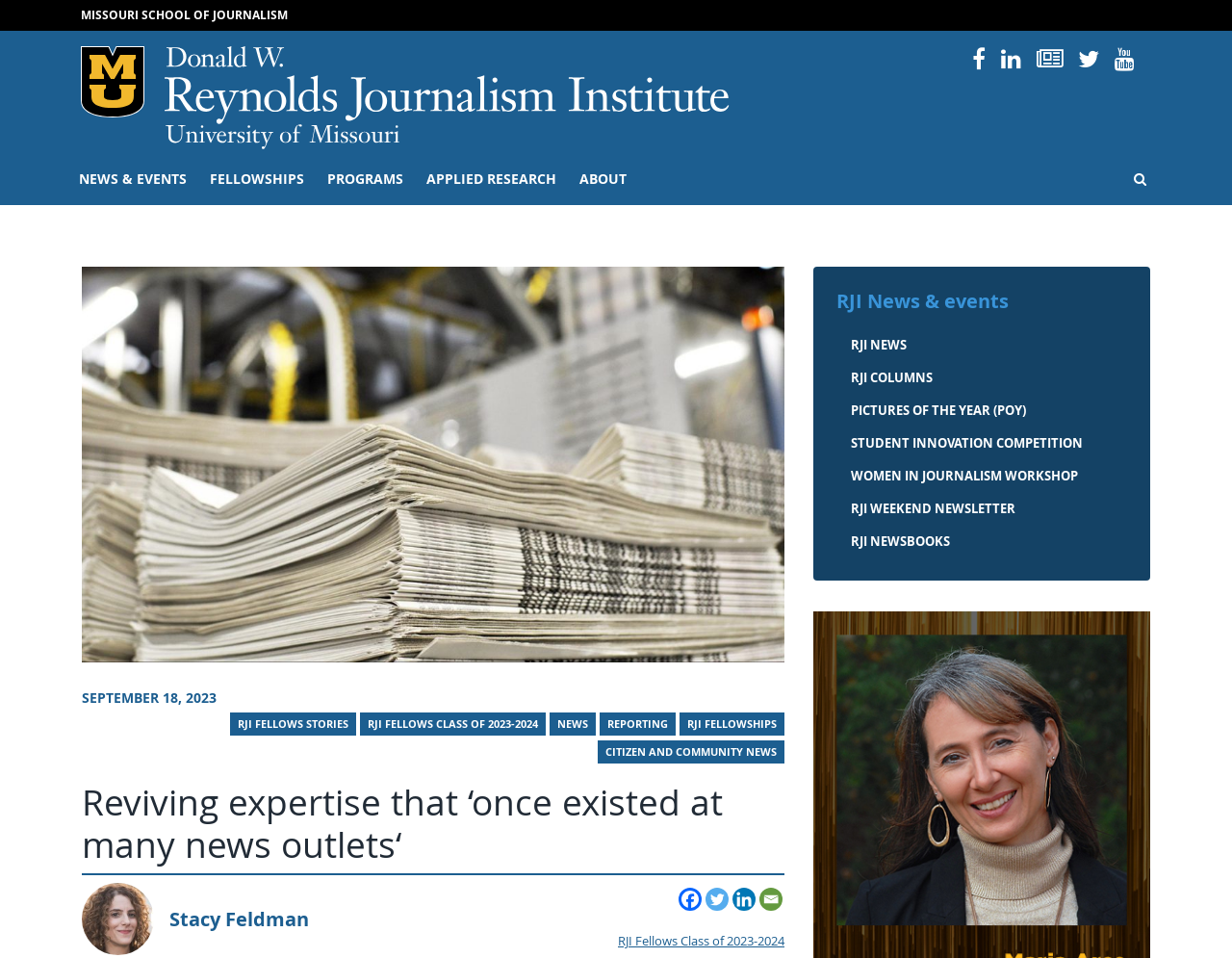Provide a single word or phrase answer to the question: 
What is the date of the news article?

SEPTEMBER 18, 2023